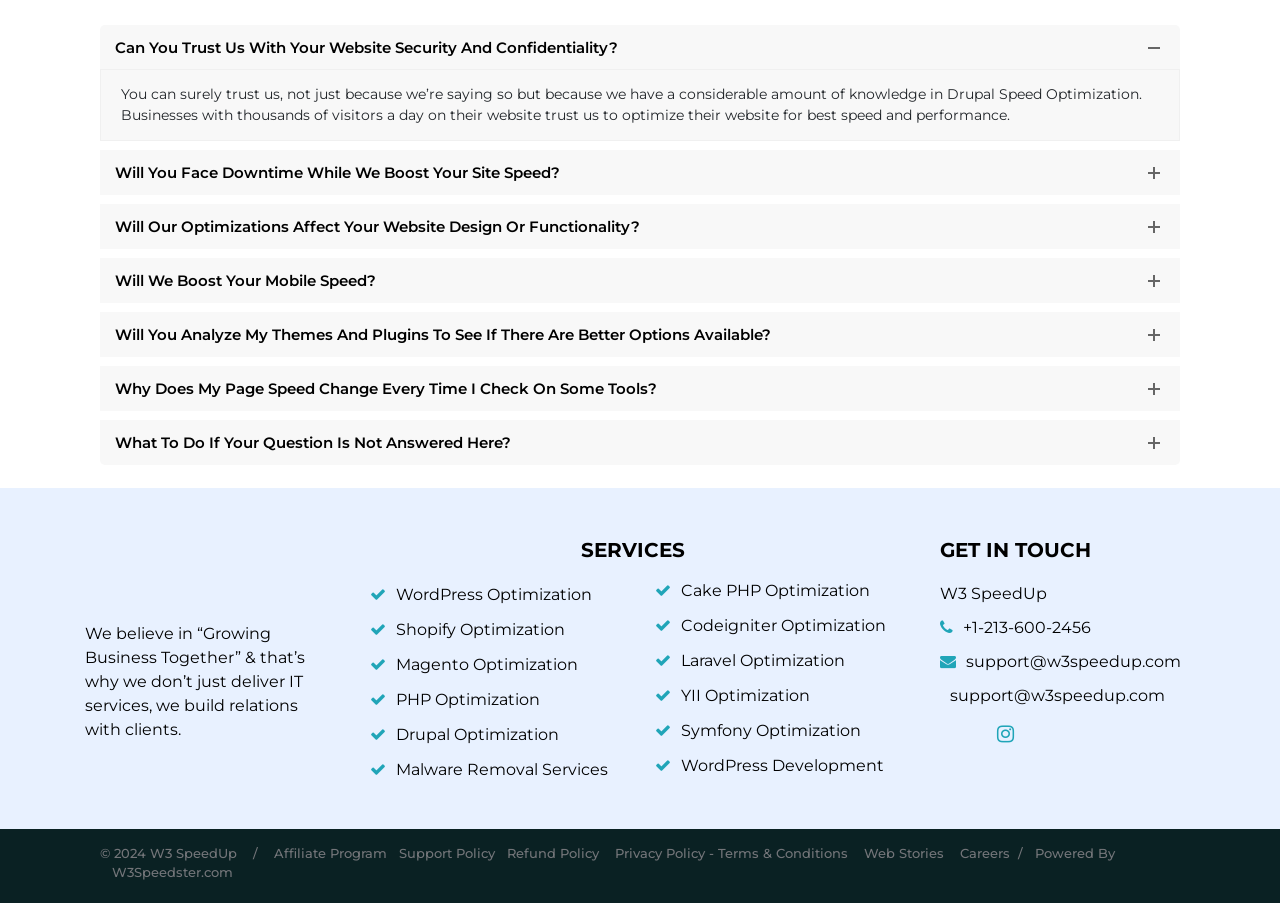Answer the following in one word or a short phrase: 
How many optimization services are listed?

9